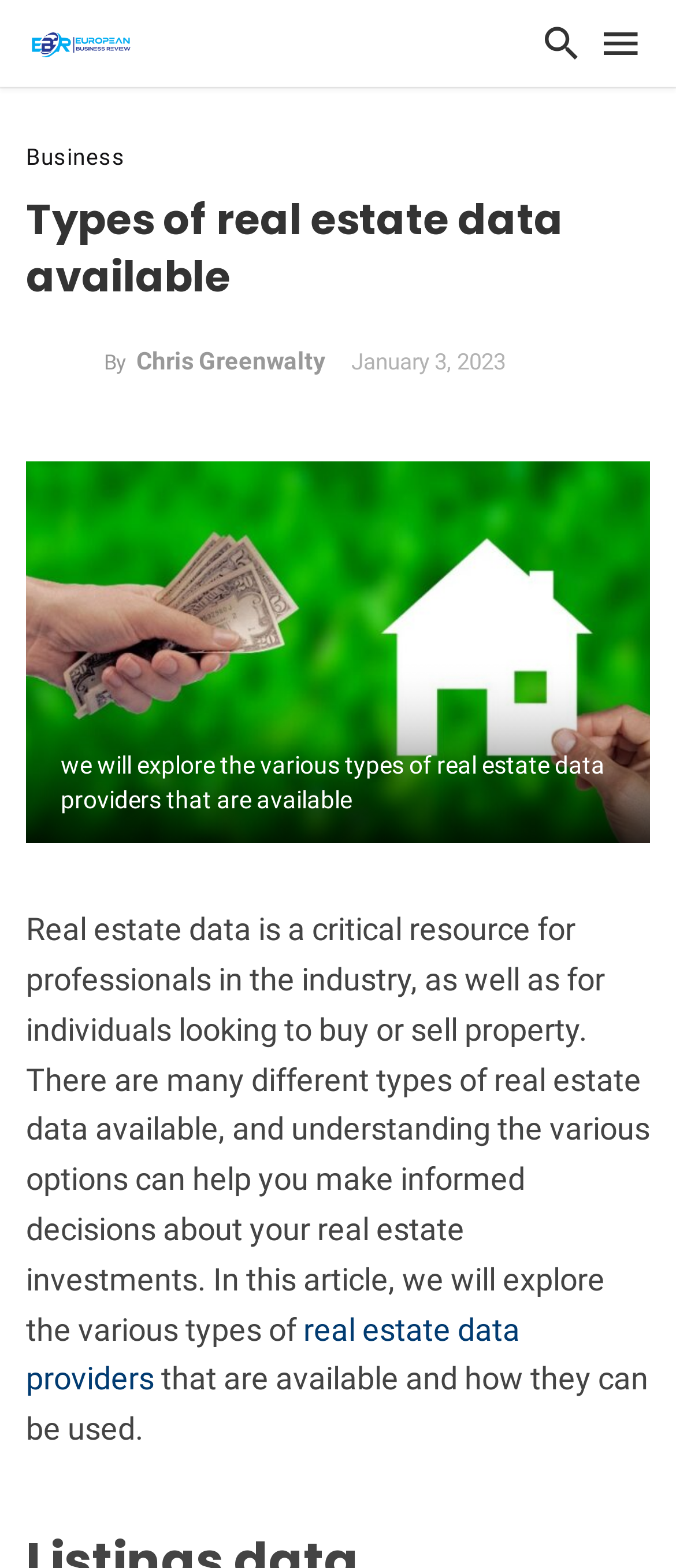Reply to the question below using a single word or brief phrase:
What is the date of the article?

January 3, 2023